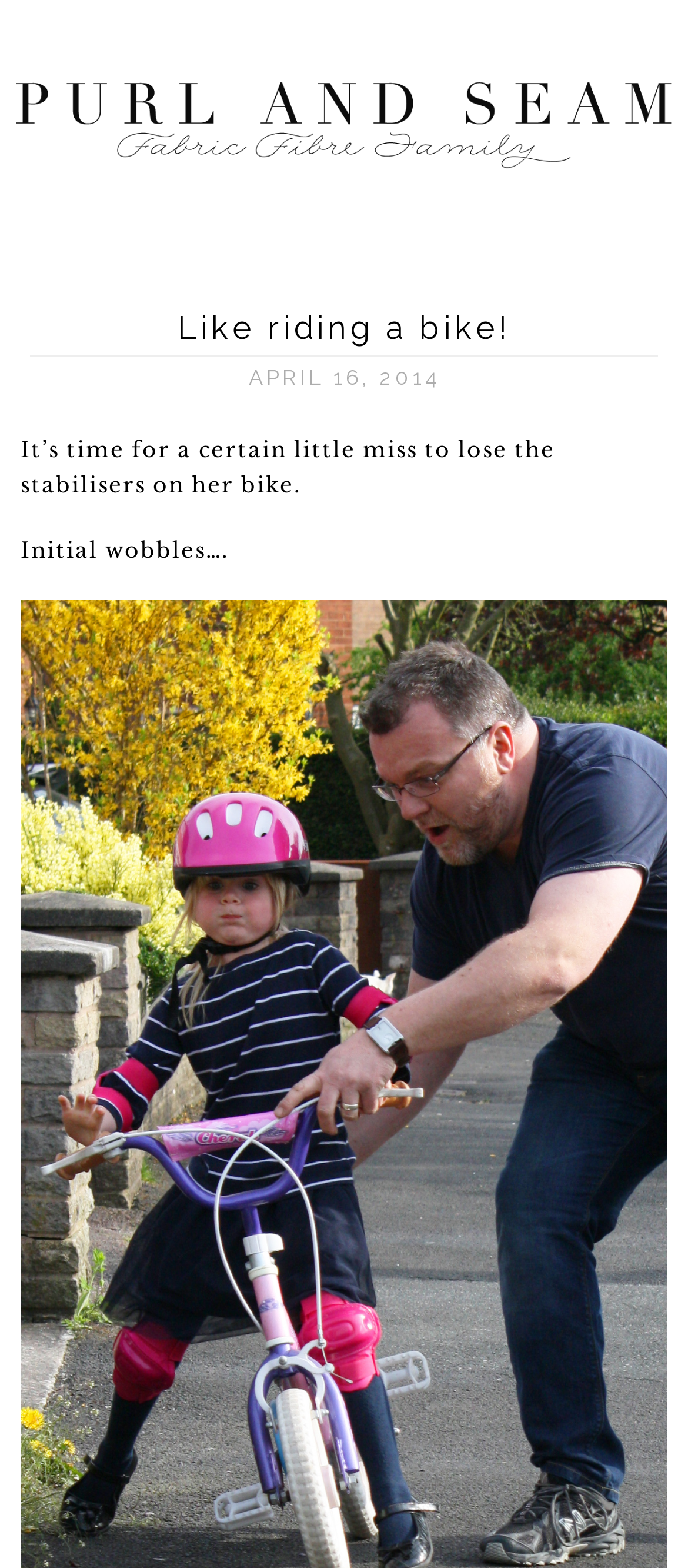Generate a thorough description of the webpage.

The webpage appears to be a personal blog post titled "Like riding a bike!" on the website "Purl and Seam". At the top left of the page, there is a link to the website's homepage, "Purl and Seam". Below this link, there is a header section that spans most of the page's width, containing the title "Like riding a bike!" in a larger font size. 

To the right of the title, there is a timestamp indicating that the post was published on April 16, 2014. 

Below the header section, there is a paragraph of text that describes a little girl learning to ride a bike without stabilizers. The text is divided into three sections: the first section describes the moment when the girl starts to ride, the second section mentions her initial struggles, and the third section (not shown in the accessibility tree) likely describes her triumph, as hinted at in the meta description.